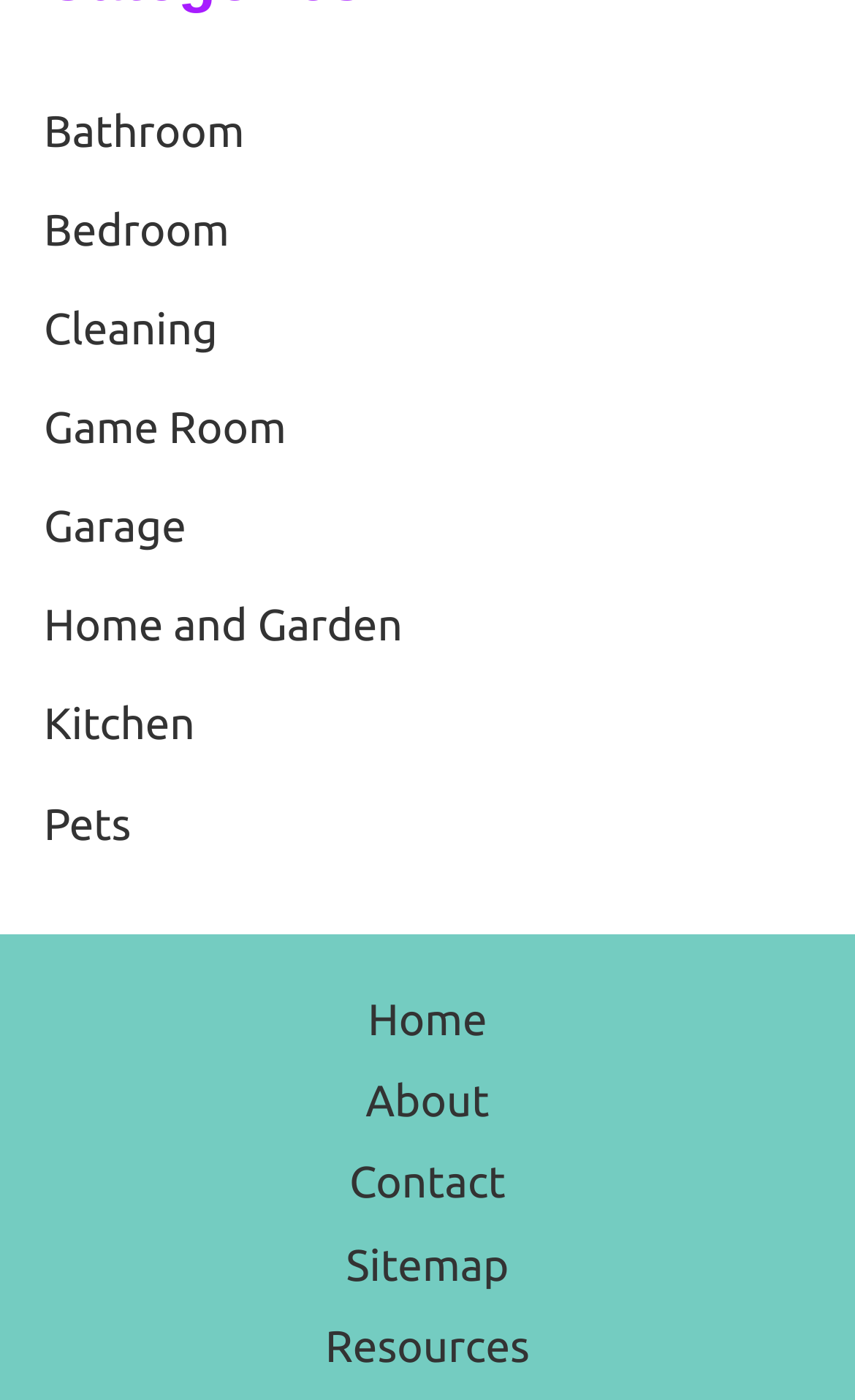What is the first category listed for home and garden products?
Please provide a full and detailed response to the question.

By examining the 'Categories' section, I found the first link to be 'Bathroom', which is the first category listed for home and garden products.